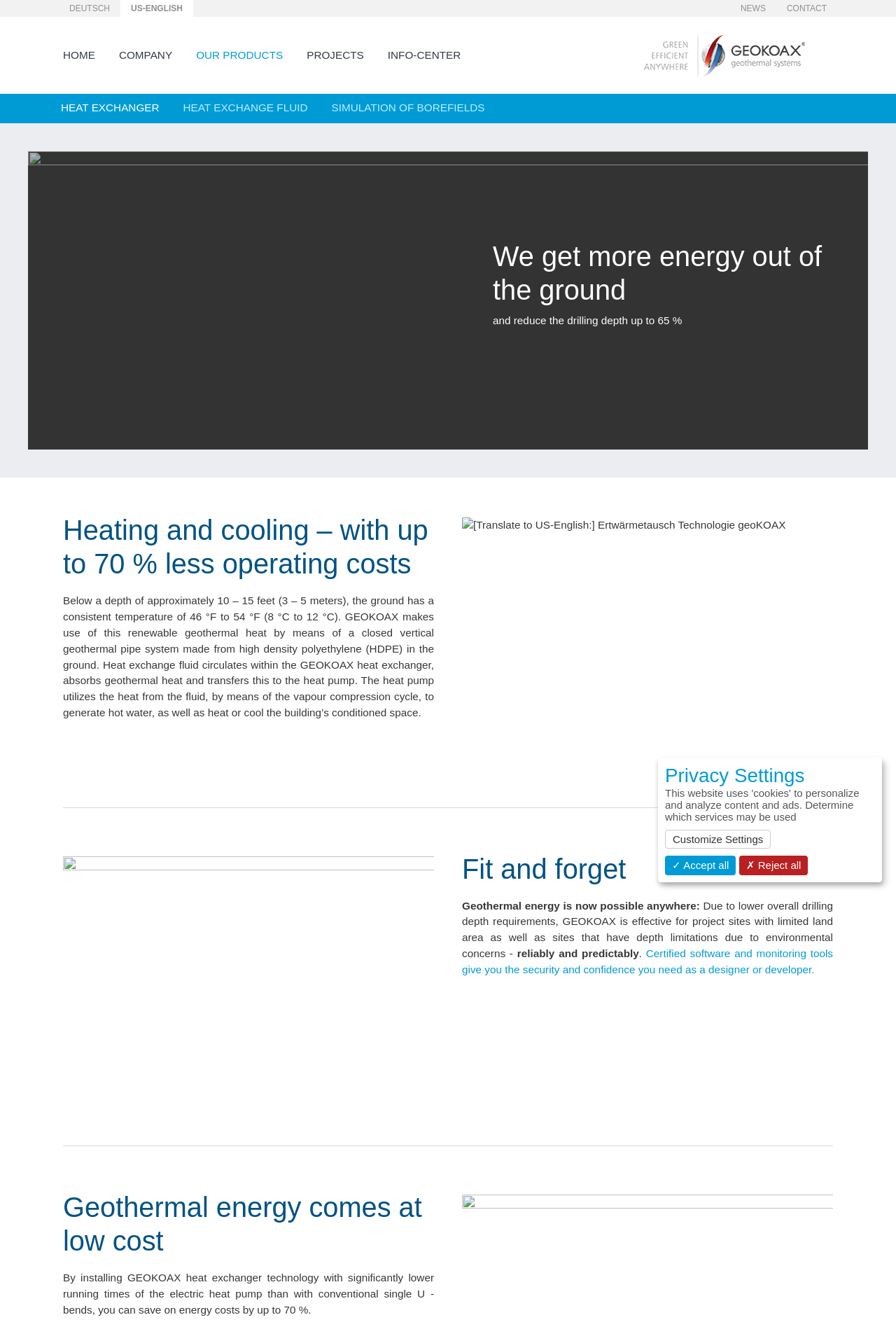Please examine the image and answer the question with a detailed explanation:
What is the name of the company?

The company name is geoKOAX, which can be found in the logo link at the top right corner of the webpage, and also in the meta description.